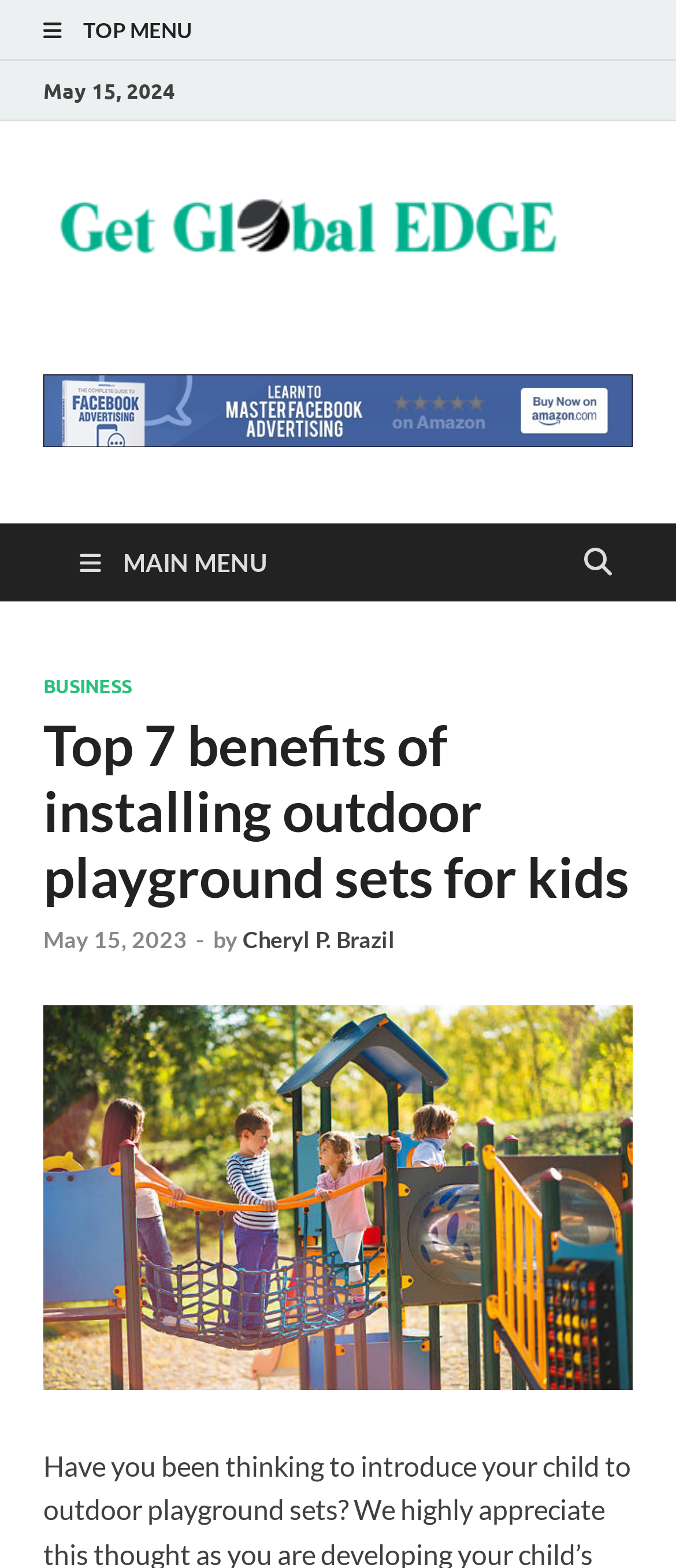How many main menu items are there?
Utilize the information in the image to give a detailed answer to the question.

I found the main menu items by looking at the top section of the webpage, where it displays the 'MAIN MENU' link, which has a submenu with one item 'BUSINESS'.